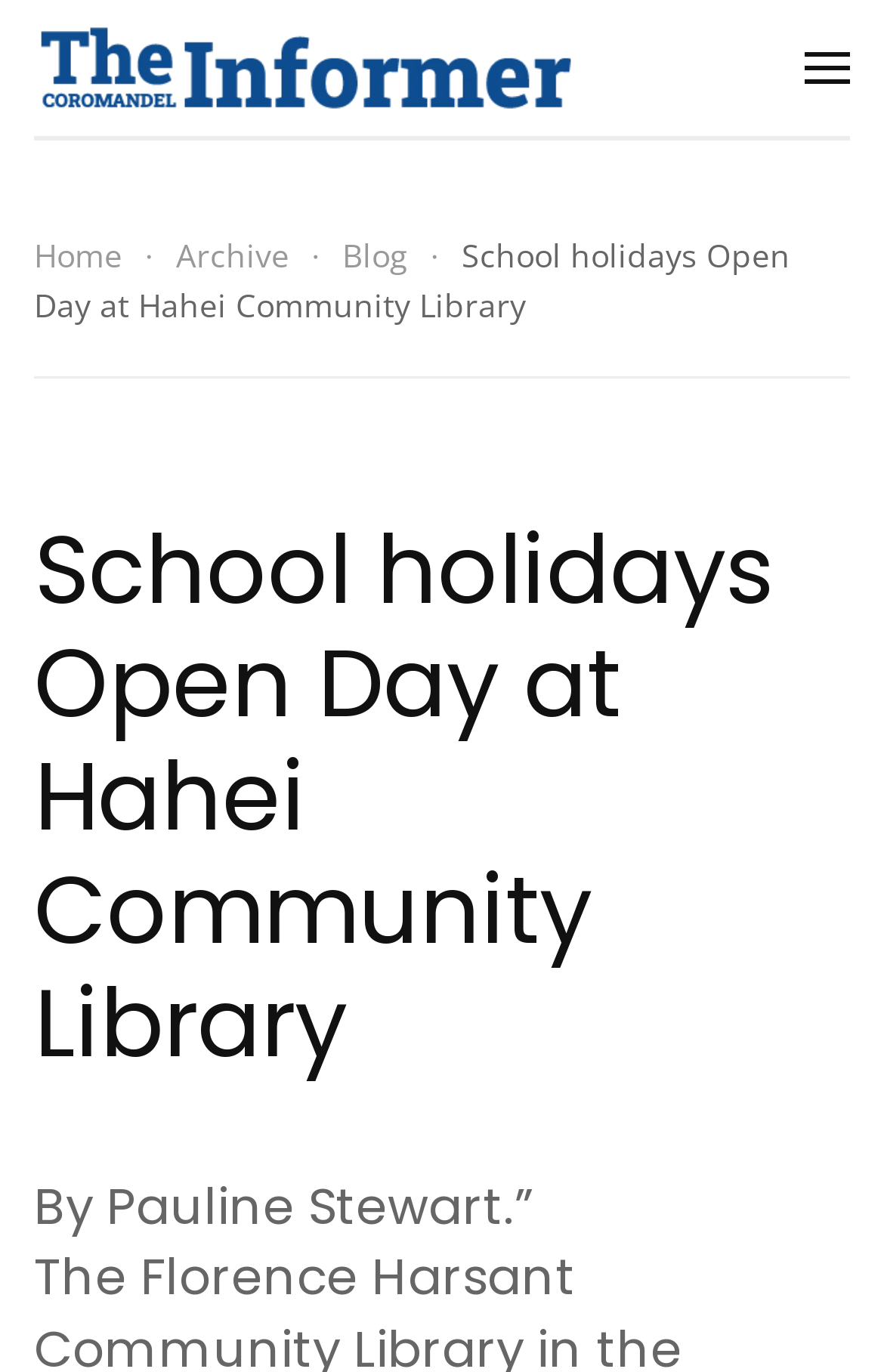Please analyze the image and give a detailed answer to the question:
How many links are in the breadcrumb navigation?

The breadcrumb navigation is a UI element located near the top of the webpage. It contains three links: 'Home', 'Archive', and 'Blog'. These links likely allow users to navigate to different sections of the website.